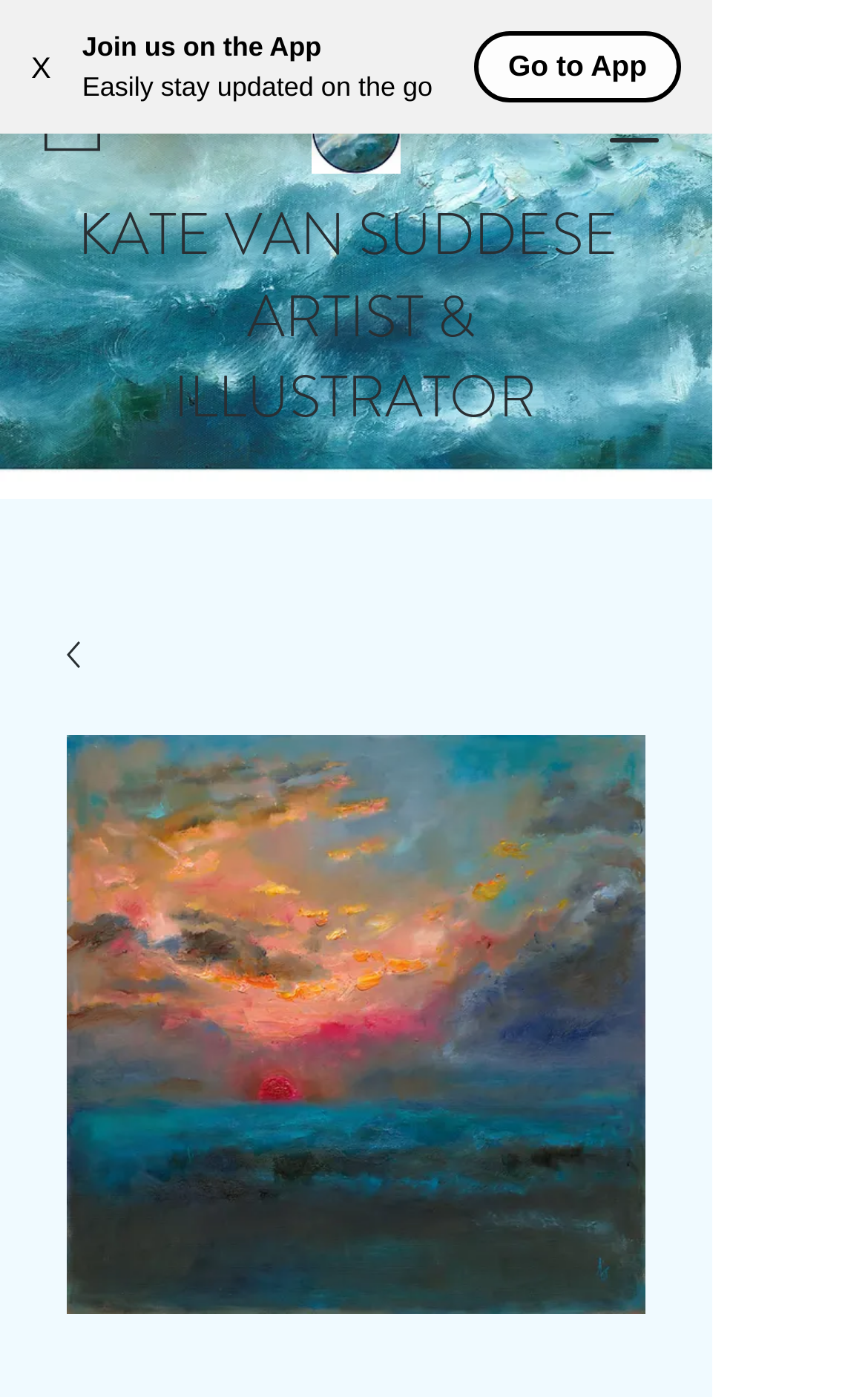Provide a thorough summary of the webpage.

The webpage is an art website, specifically showcasing the work of Kate Van Suddese, an artist and illustrator. At the top left corner, there is a small "X" button, likely used to close a notification or popup. Next to it, there is a call-to-action section, consisting of three lines of text: "Join us on the App", "Easily stay updated on the go", and "Go to App", which encourages visitors to download the app.

Below this section, there is a large image, "Untitled design.jpg", that spans almost the entire width of the page, taking up about a third of the screen's height. This image is likely a showcase of the artist's work.

To the right of the large image, there are three links, each containing an image. The first link has a small image with no description, the second link has an image of a sticker with the text "KATE STICKER.jpg", and the third link has a longer text "KATE VAN SUDDESE  ARTIST & ILLUSTRATOR" with no image description.

At the top right corner, there is a button labeled "Open navigation menu", which, when clicked, opens a popup dialog with two links. The first link has a small image with no description, and the second link has an image with the text "Wondering".

Overall, the webpage is focused on showcasing the artist's work, with a prominent image and several links to explore further.